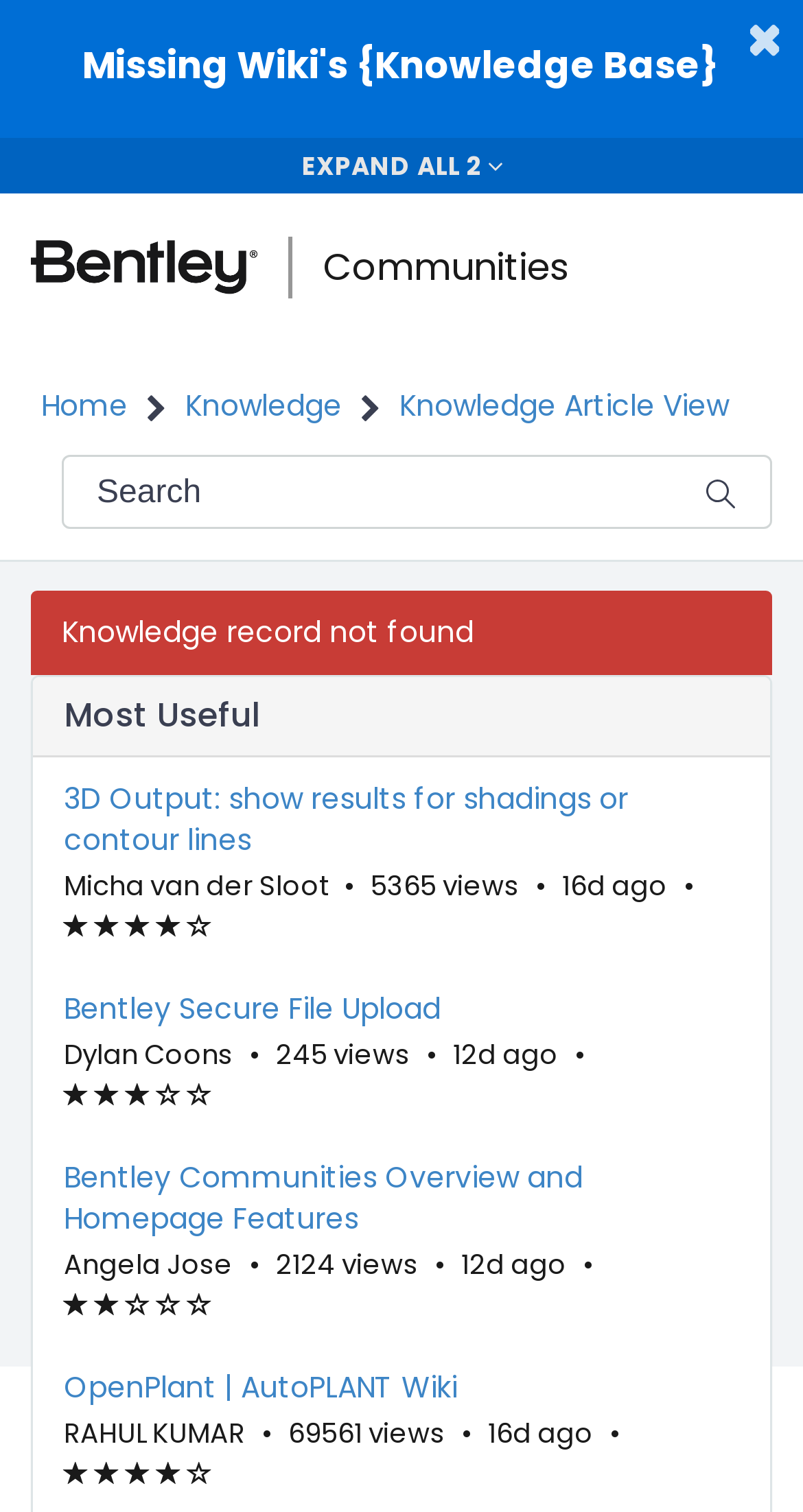Extract the bounding box coordinates for the HTML element that matches this description: "Knowledge Article View". The coordinates should be four float numbers between 0 and 1, i.e., [left, top, right, bottom].

[0.497, 0.255, 0.908, 0.282]